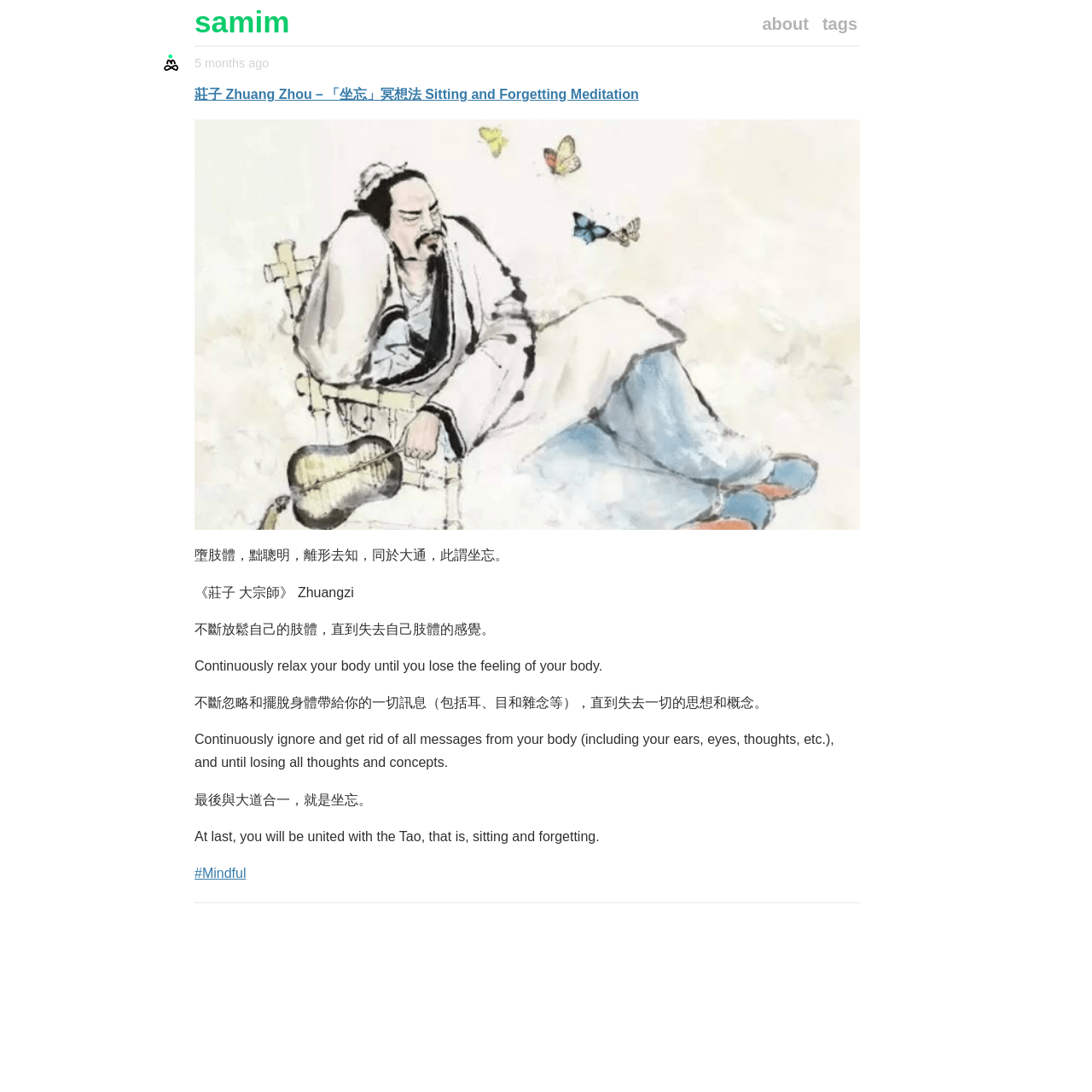Using the details from the image, please elaborate on the following question: What is the purpose of continuously relaxing the body?

I found the answer by looking at the text '不斷放鬆自己的肢體，直到失去自己肢體的感覺。' which is translated to 'Continuously relax your body until you lose the feeling of your body.' This indicates that the purpose of continuously relaxing the body is to lose the feeling of the body.